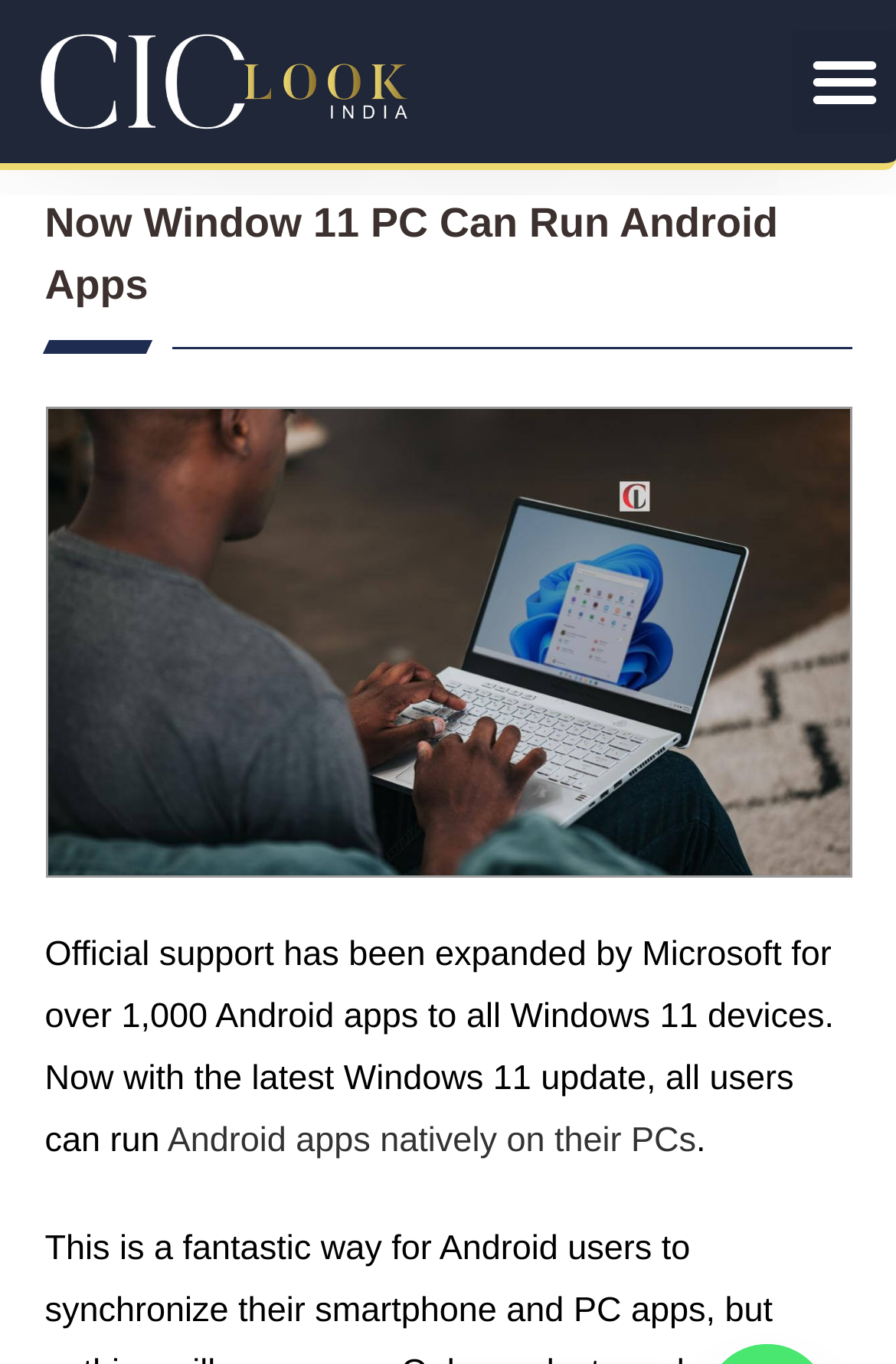Find and provide the bounding box coordinates for the UI element described here: "Menu". The coordinates should be given as four float numbers between 0 and 1: [left, top, right, bottom].

[0.885, 0.022, 1.0, 0.098]